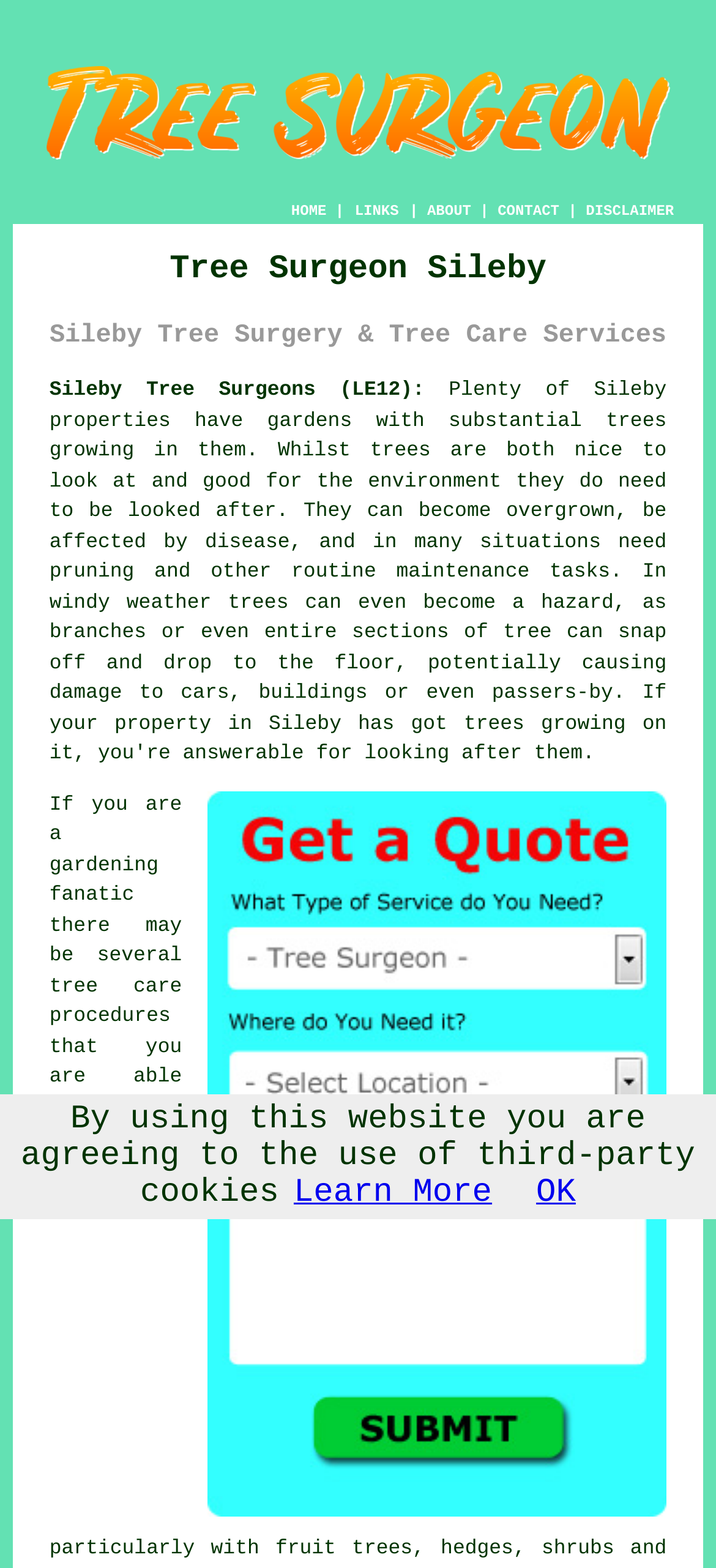For the following element description, predict the bounding box coordinates in the format (top-left x, top-left y, bottom-right x, bottom-right y). All values should be floating point numbers between 0 and 1. Description: Learn More

[0.41, 0.749, 0.687, 0.773]